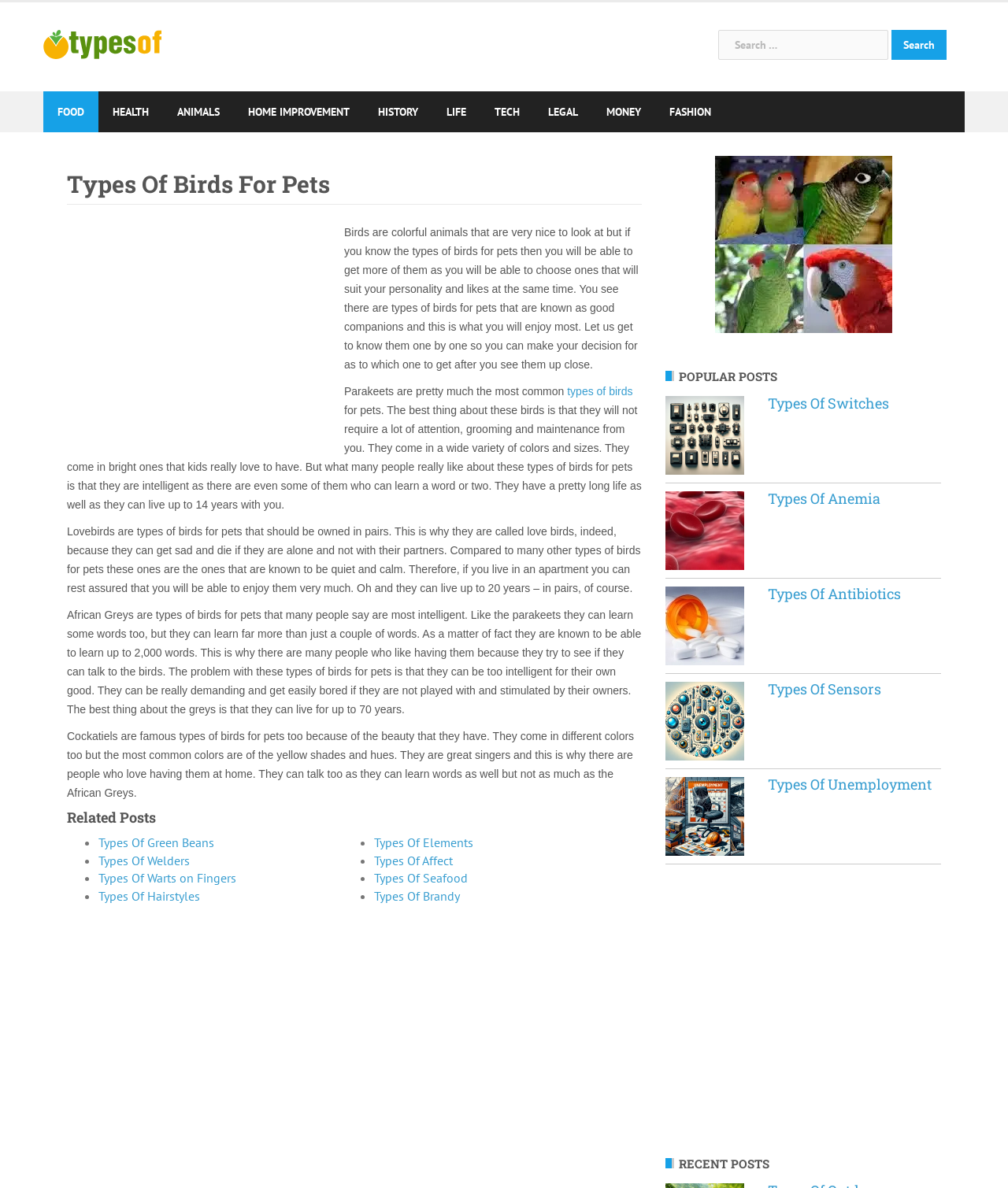What is the advantage of Parakeets?
Refer to the image and provide a one-word or short phrase answer.

They require little attention